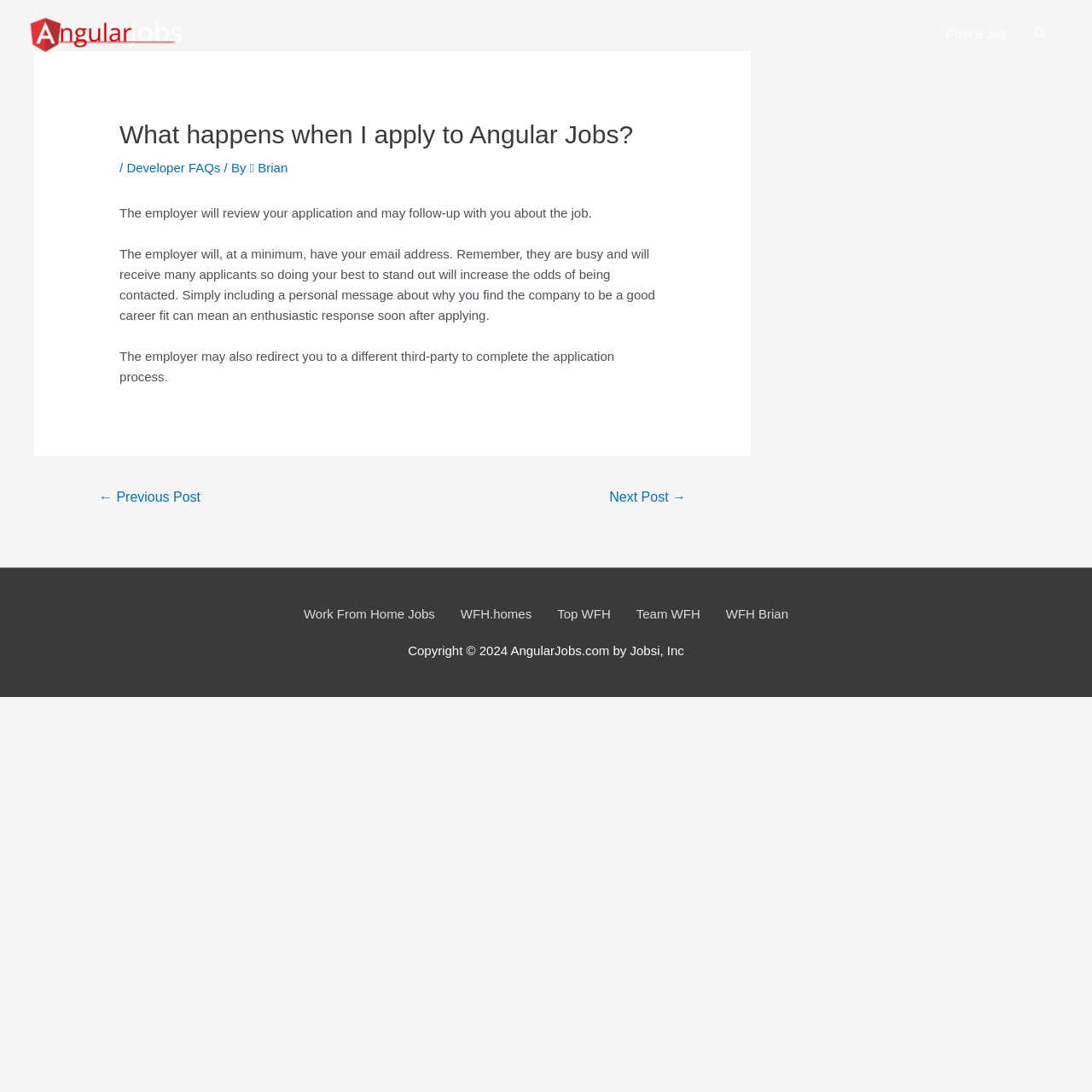Answer the question below using just one word or a short phrase: 
What information will the employer have after applying?

Email address